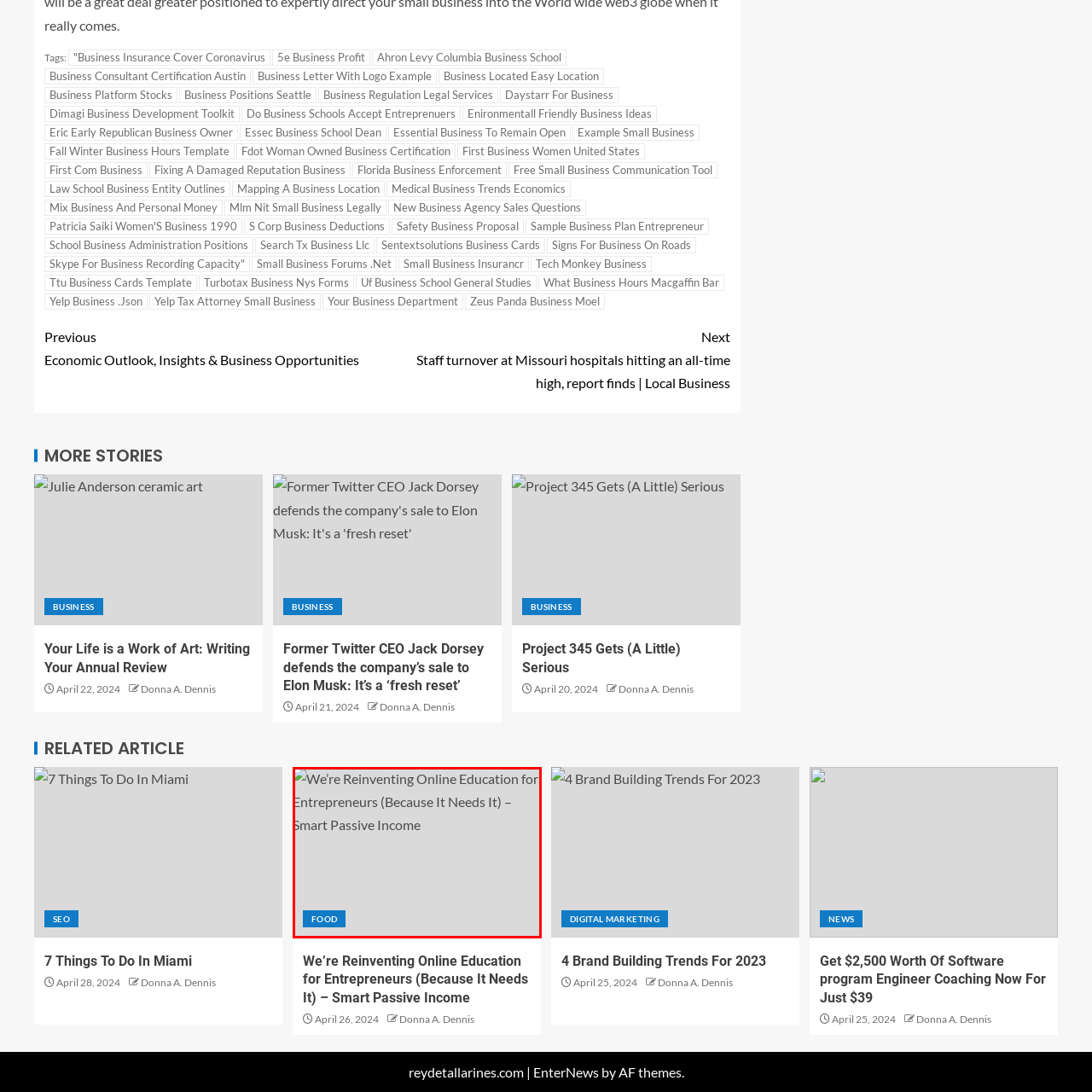Provide an elaborate description of the visual elements present in the image enclosed by the red boundary.

The image features a vibrant and engaging graphic related to the article titled "We’re Reinventing Online Education for Entrepreneurs (Because It Needs It)" from Smart Passive Income. Positioned prominently, the content suggests a focus on transforming the online educational landscape to better serve entrepreneurs. Below the title, there is a button labeled "FOOD," indicating a potential thematic link or category for the article. The combination of the graphic and text aims to attract viewers' attention and highlight the importance of modernizing educational resources for business-minded individuals. The overall design is sleek and minimalistic, reflecting a professional approach to online learning.